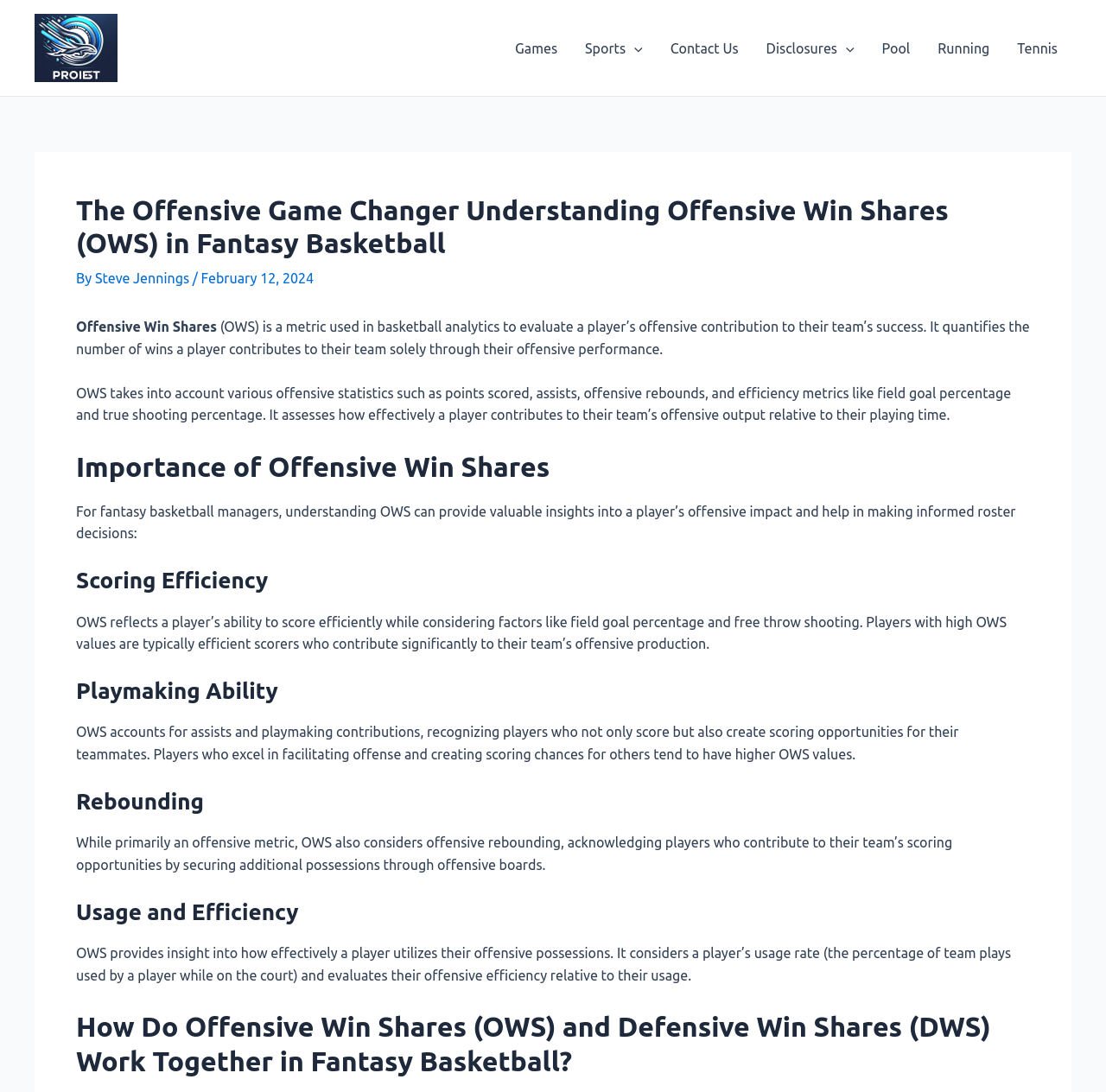Please determine the bounding box coordinates for the element that should be clicked to follow these instructions: "Click on the 'Games' link".

[0.453, 0.012, 0.516, 0.076]